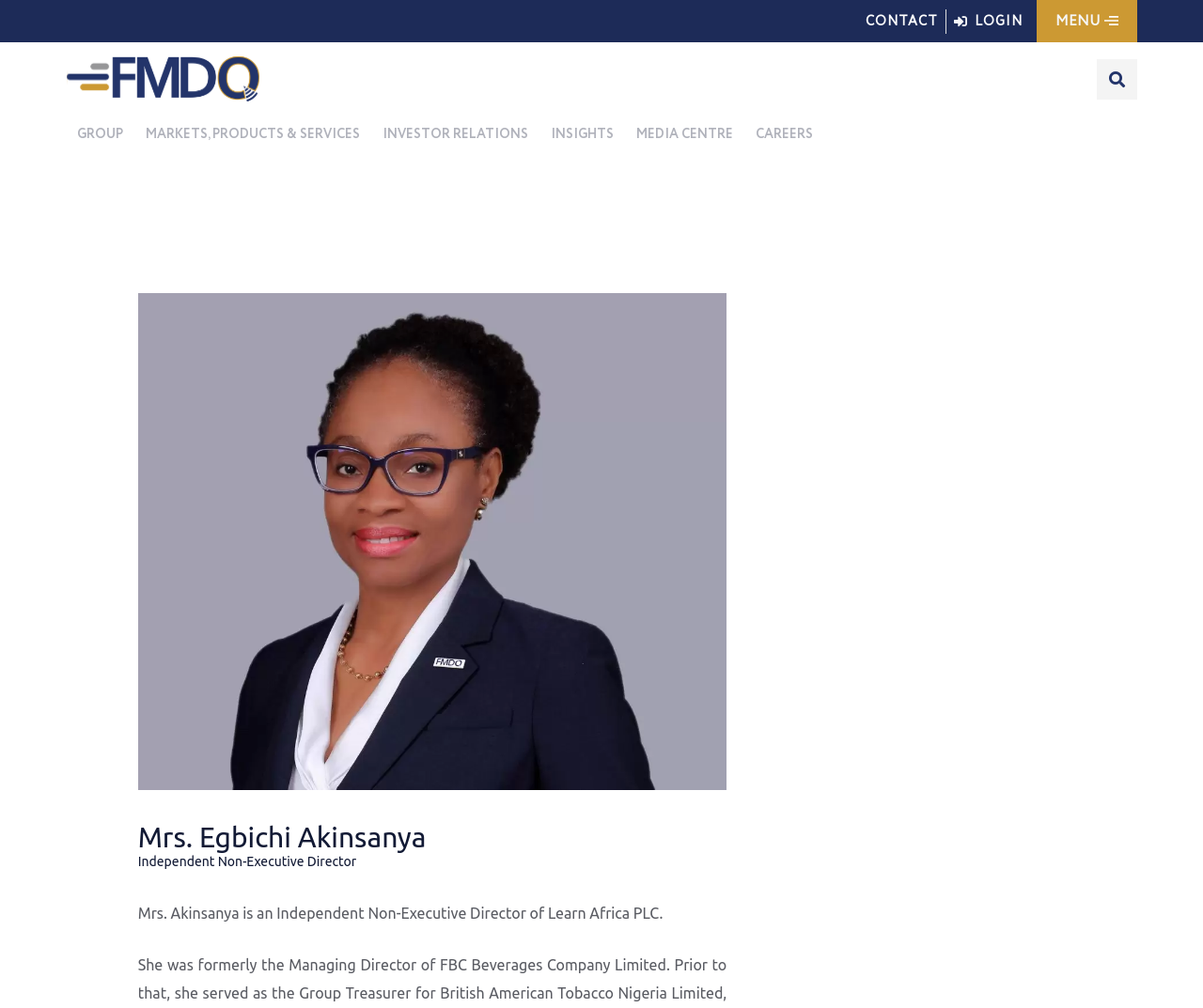Identify the bounding box for the UI element described as: "placeholder="Message"". Ensure the coordinates are four float numbers between 0 and 1, formatted as [left, top, right, bottom].

None